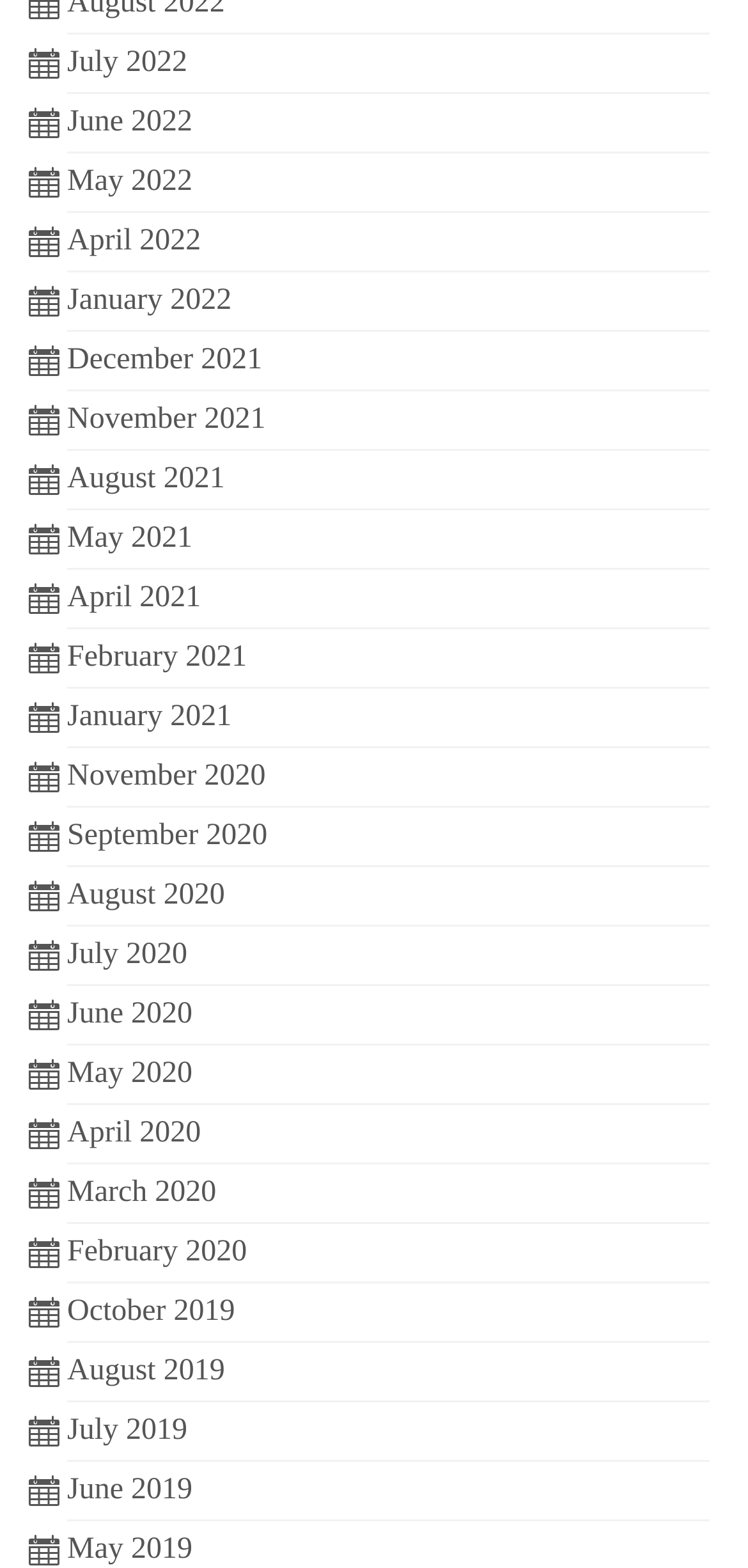Provide a brief response using a word or short phrase to this question:
How many links are there in total?

29